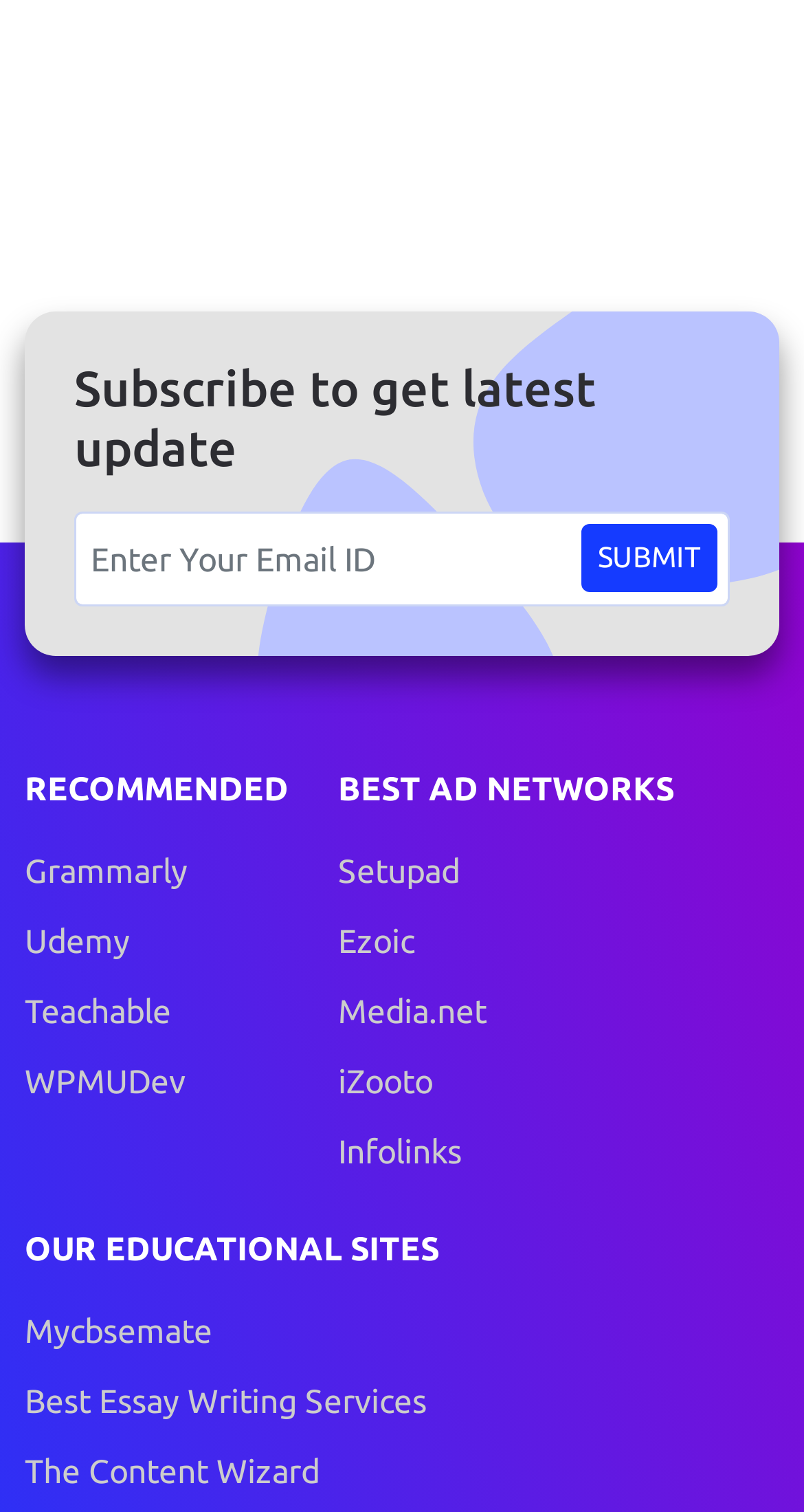Could you find the bounding box coordinates of the clickable area to complete this instruction: "Search for similar topics"?

None